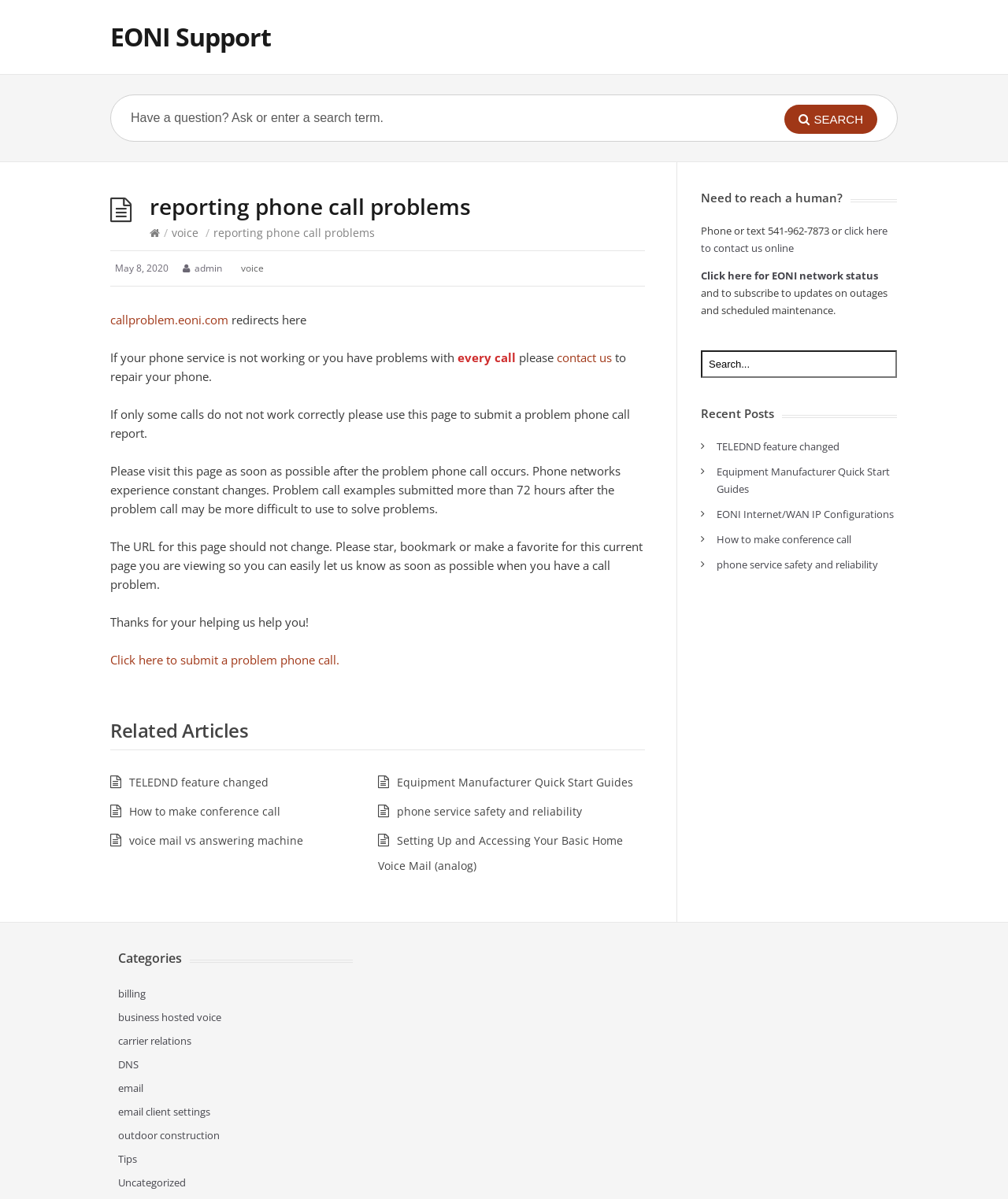Identify the bounding box coordinates of the region that should be clicked to execute the following instruction: "Contact us online".

[0.695, 0.186, 0.88, 0.213]